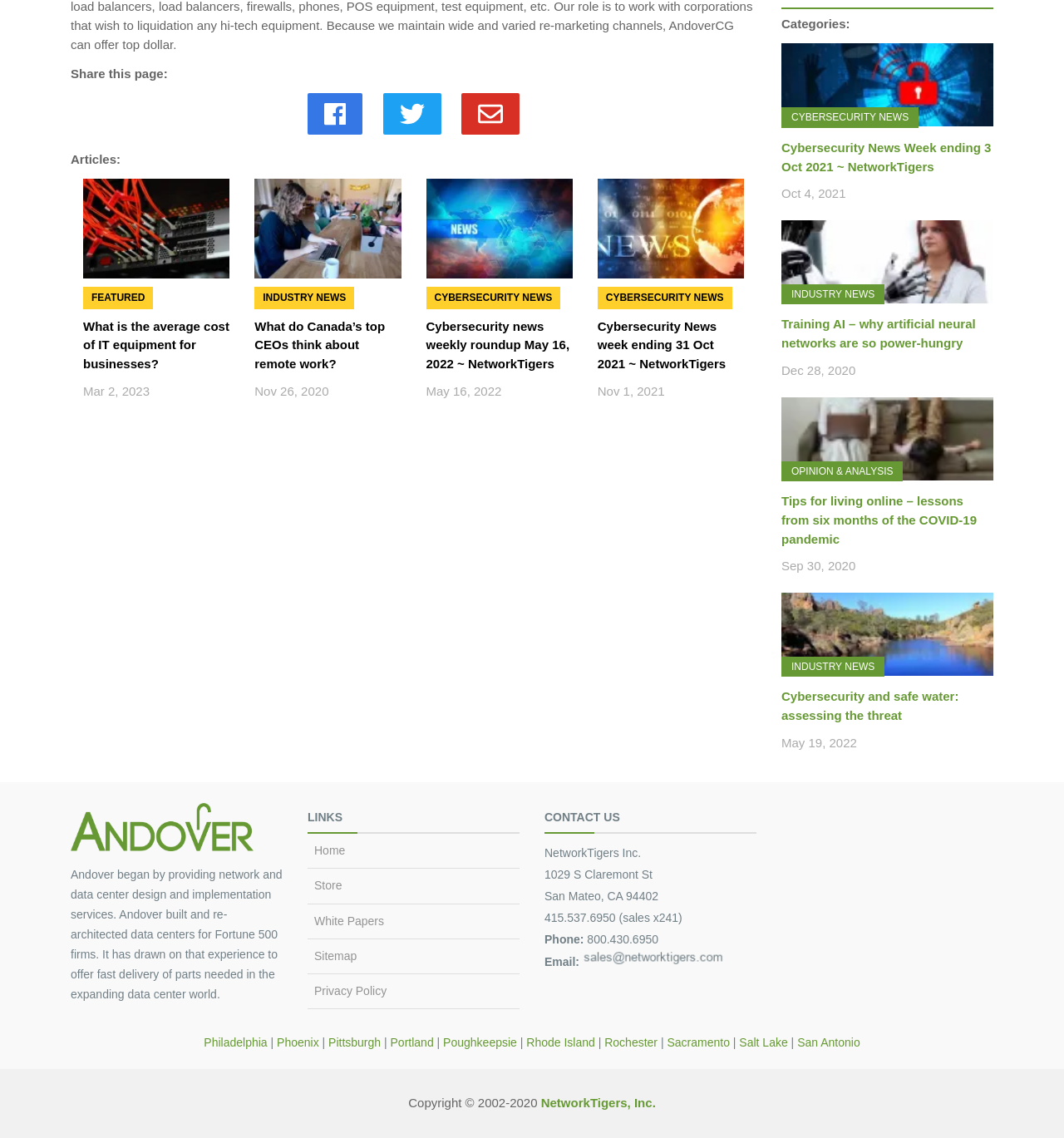Please provide a brief answer to the question using only one word or phrase: 
What is the purpose of the 'Categories' section?

To categorize articles